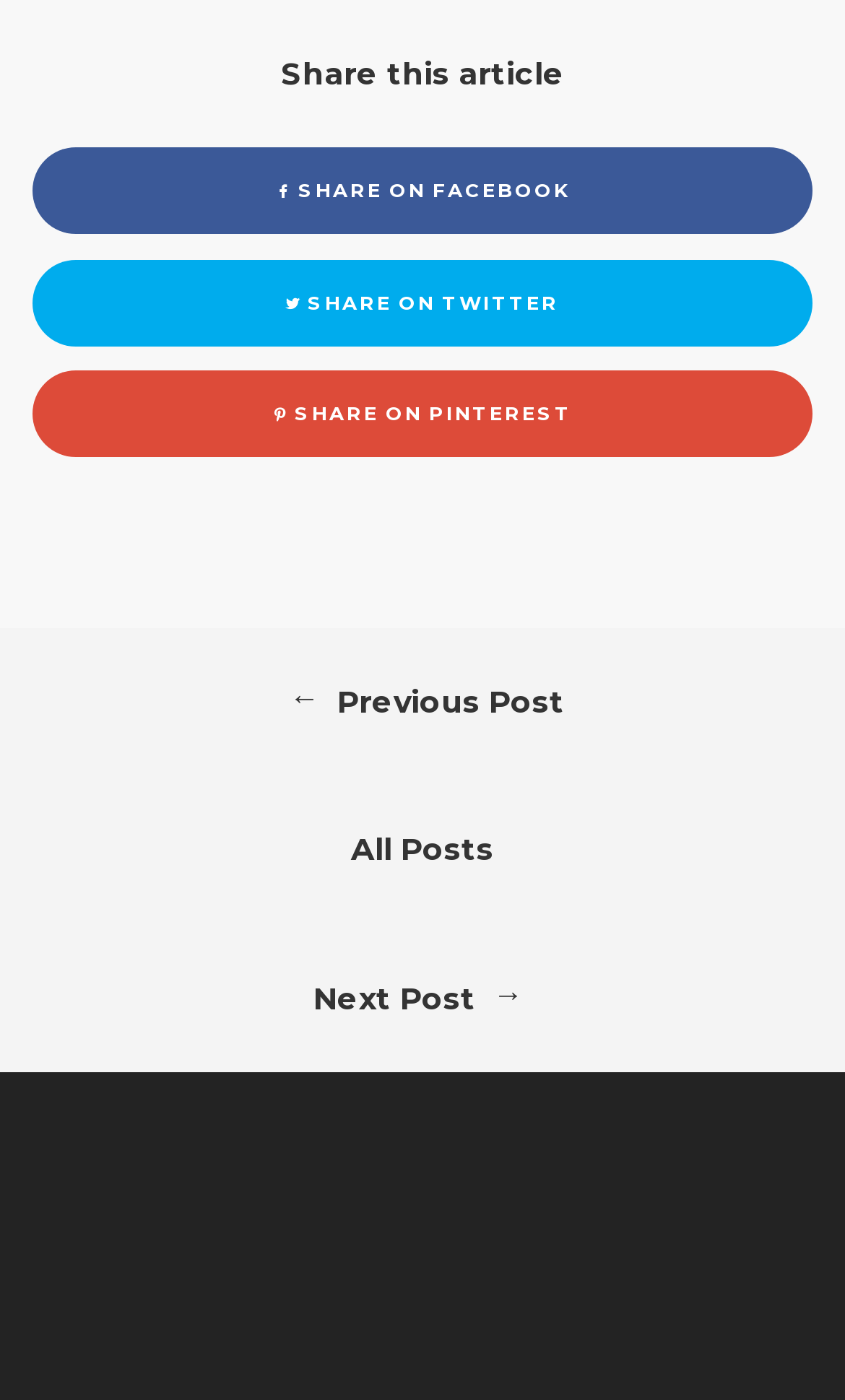Provide the bounding box coordinates for the specified HTML element described in this description: "Skip to content". The coordinates should be four float numbers ranging from 0 to 1, in the format [left, top, right, bottom].

None